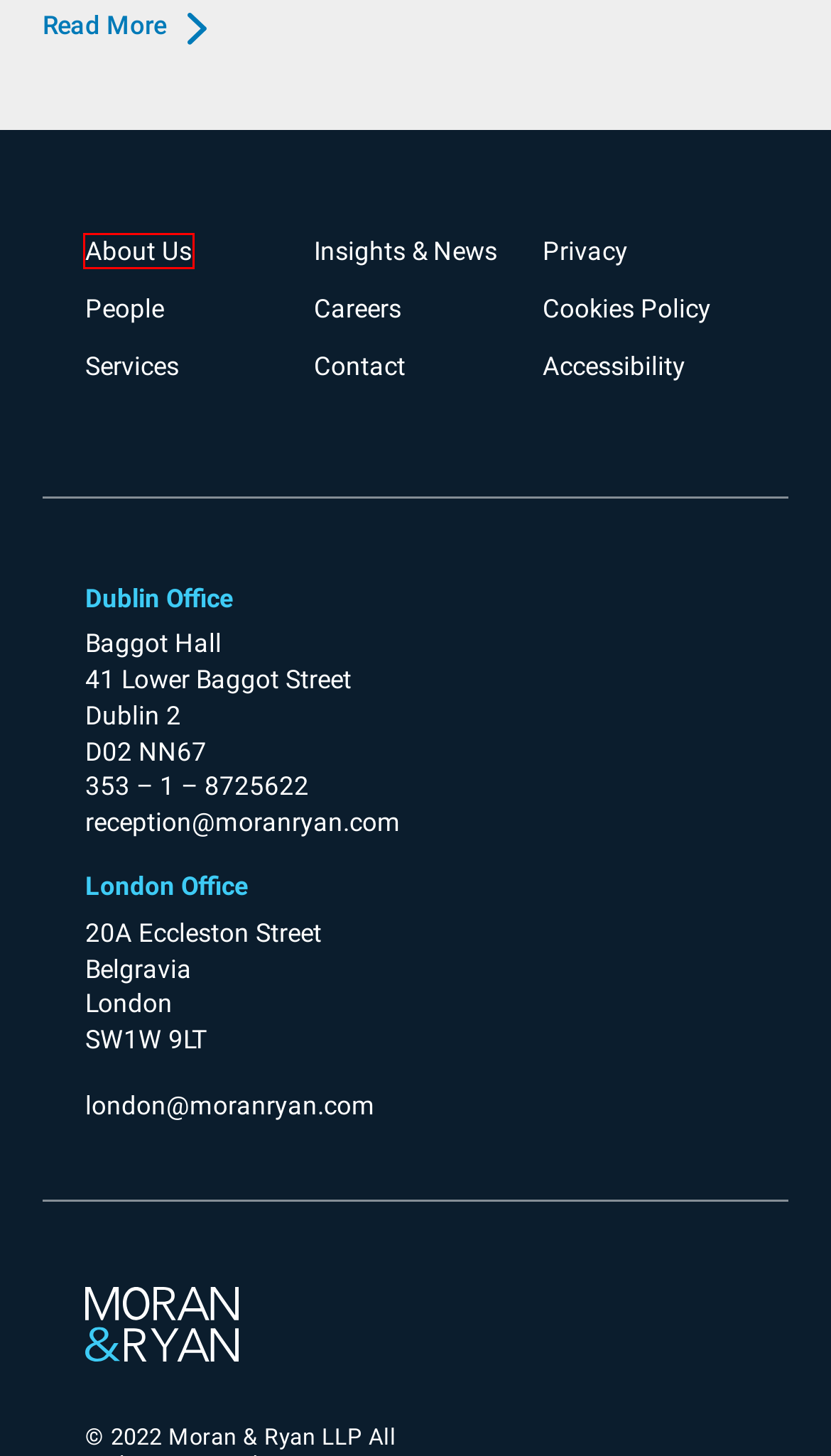Examine the screenshot of a webpage with a red bounding box around a UI element. Your task is to identify the webpage description that best corresponds to the new webpage after clicking the specified element. The given options are:
A. Privacy - Moran and Ryan | Solicitors in Dublin | An Irish and International Law Firm
B. Dublin Solicitors, Moran & Ryan Solicitors in Dublin
C. Moran & Ryan Solicitors LLP are an Irish & International Law Firm
D. Our People - Moran & Ryan Solicitors
E. Dublin Solicitors, Commercial & Property Solicitors in Dublin
F. Dublin Solicitors, Solicitors in Dublin
G. Contact Us at Moran & Ryan solicitors in Dublin and London Office
H. Moran & Ryan solicitors in Dublin Cookie Policies

C